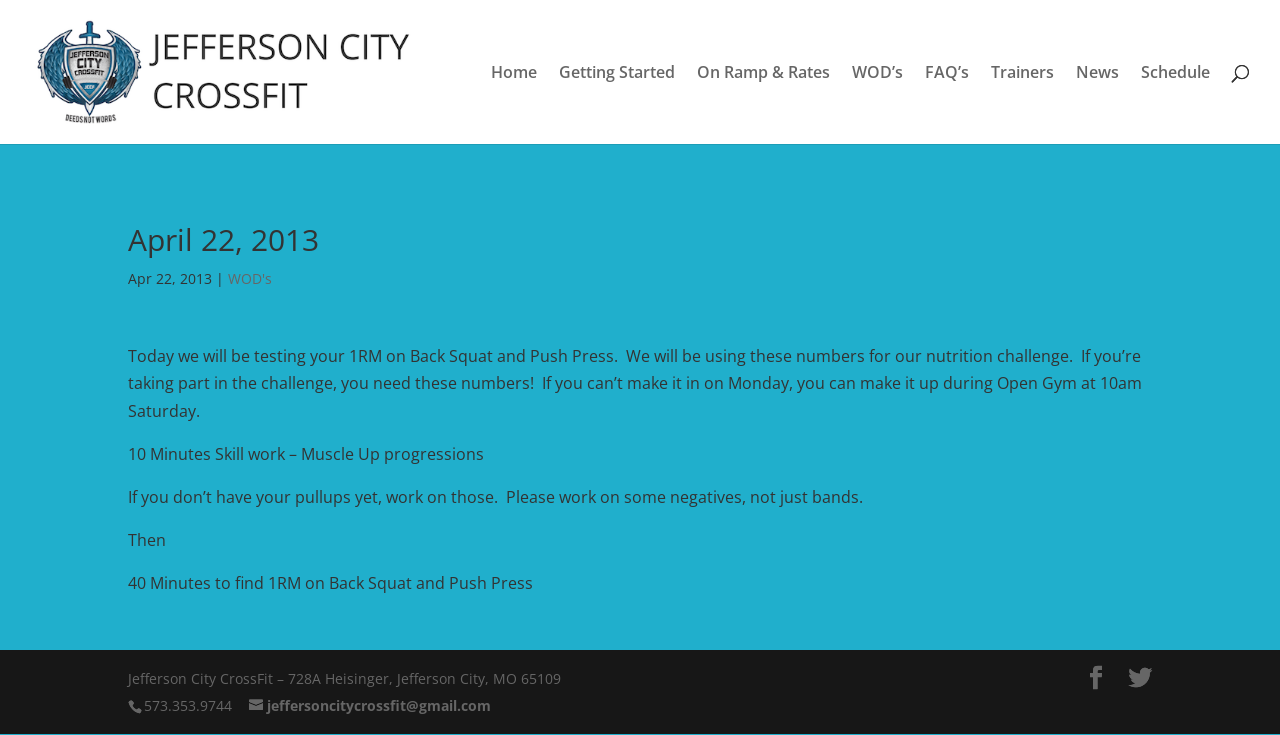Find the bounding box coordinates of the element to click in order to complete this instruction: "Click on Home". The bounding box coordinates must be four float numbers between 0 and 1, denoted as [left, top, right, bottom].

[0.384, 0.088, 0.42, 0.196]